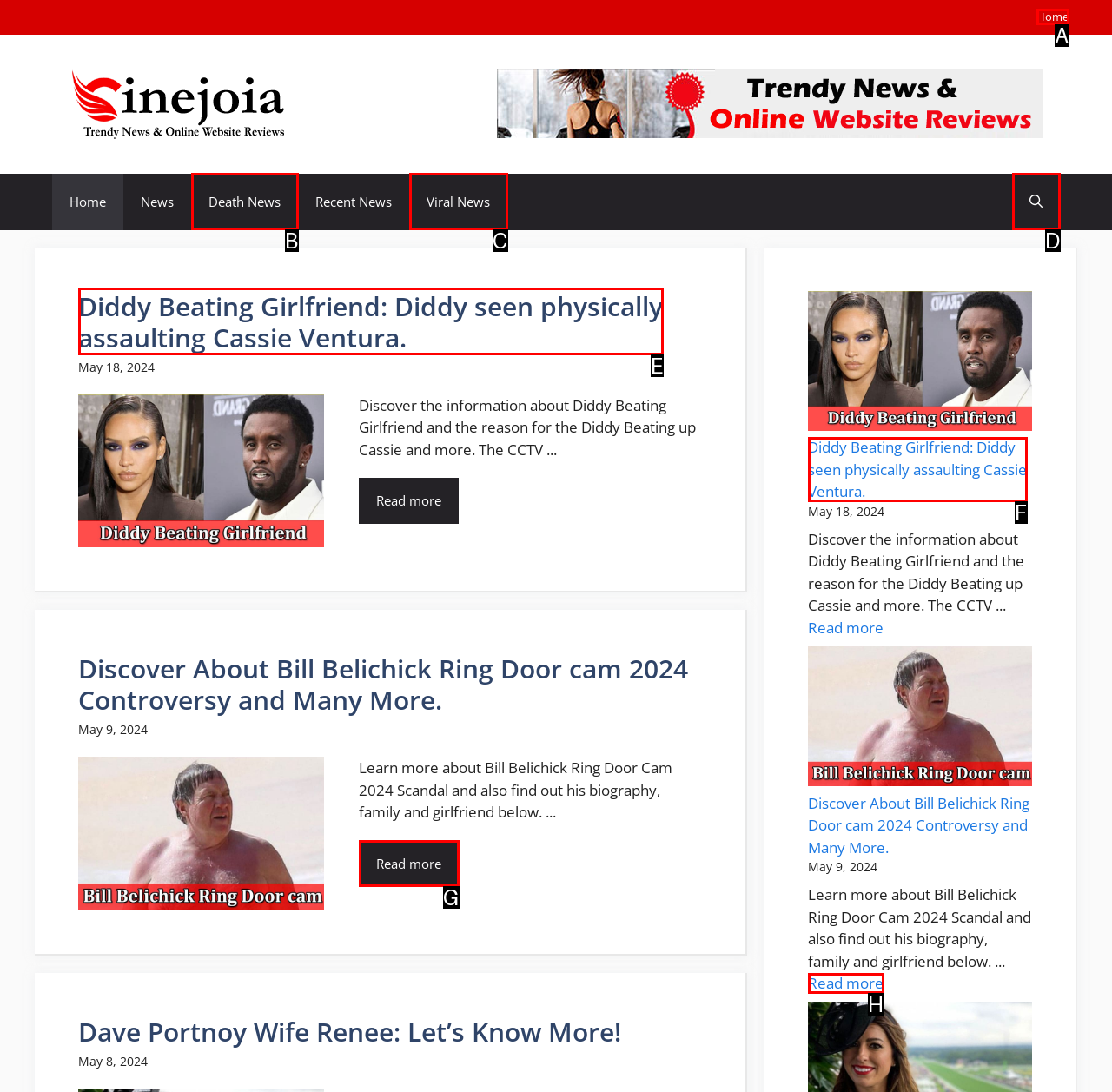Match the element description to one of the options: Home
Respond with the corresponding option's letter.

A